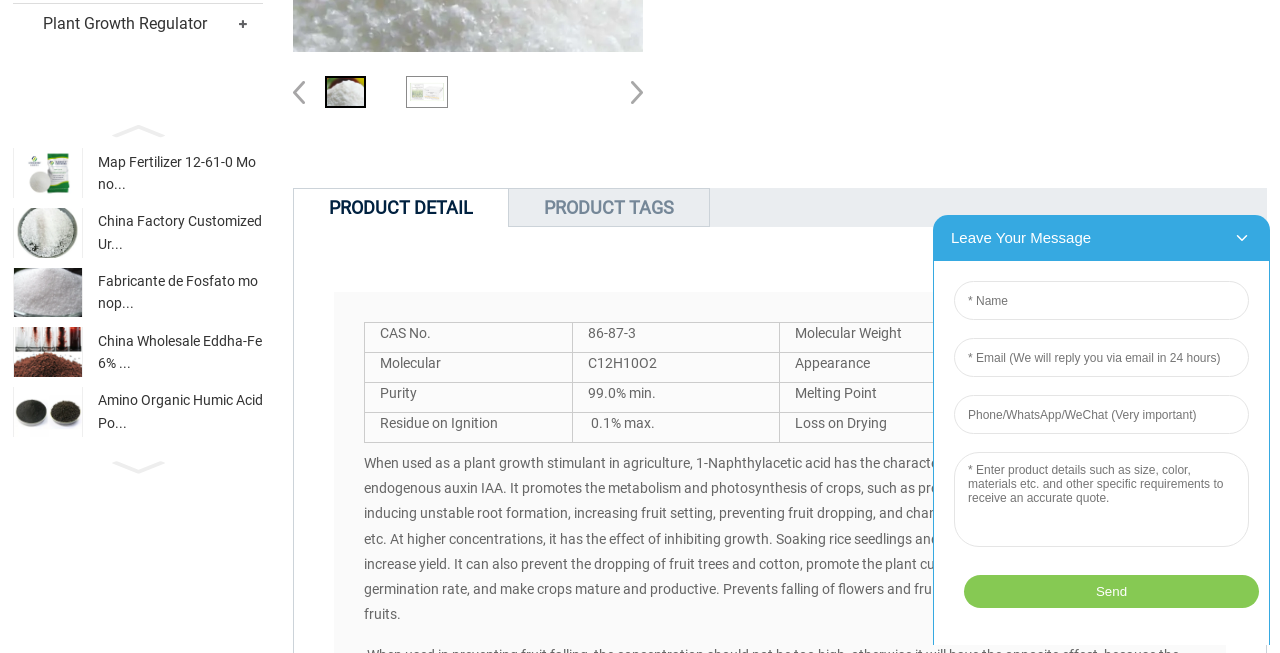Please locate the UI element described by "Map Fertilizer 12-61-0 Mono..." and provide its bounding box coordinates.

[0.076, 0.239, 0.205, 0.307]